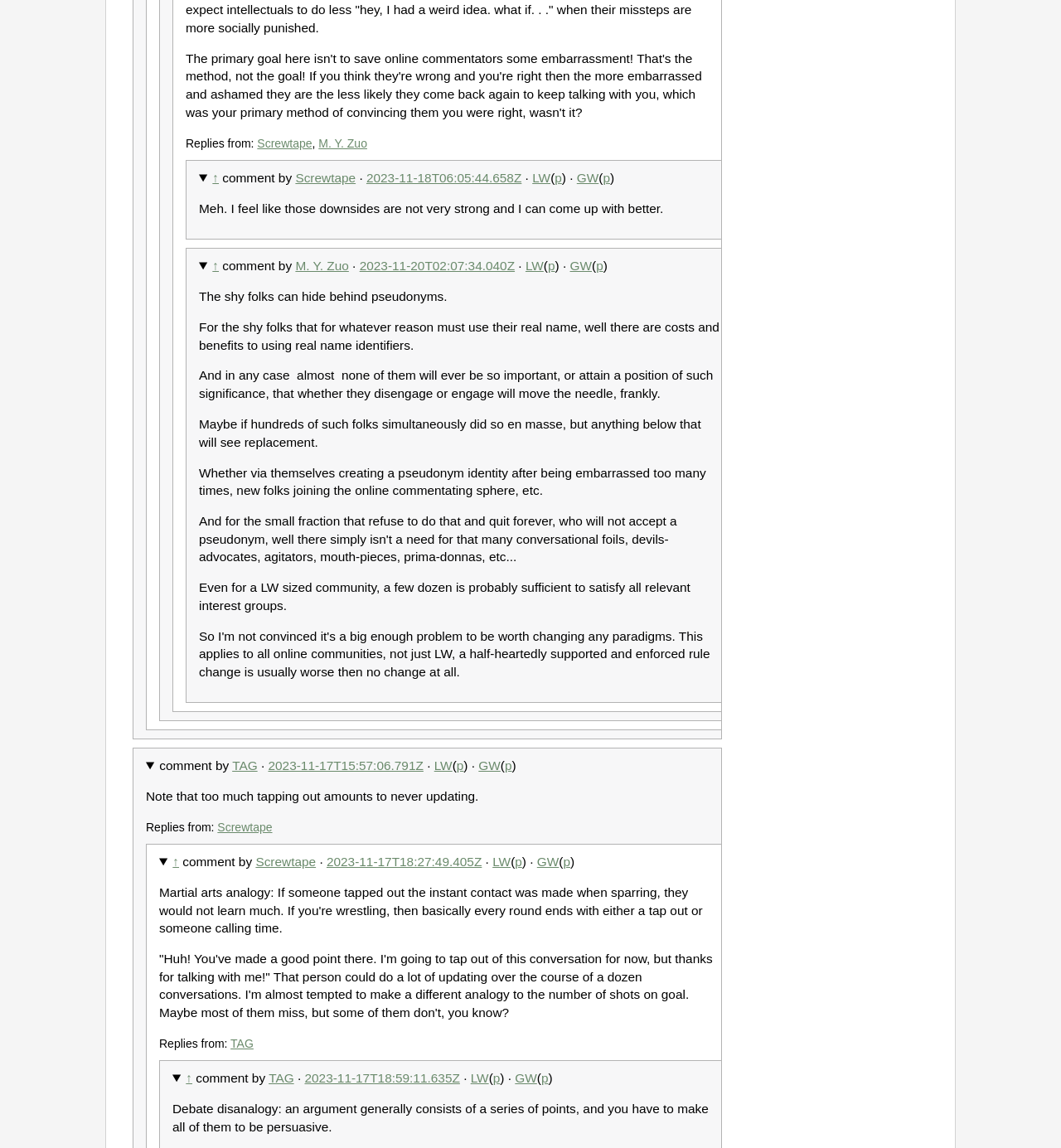Given the description "M. Y. Zuo", determine the bounding box of the corresponding UI element.

[0.3, 0.119, 0.346, 0.13]